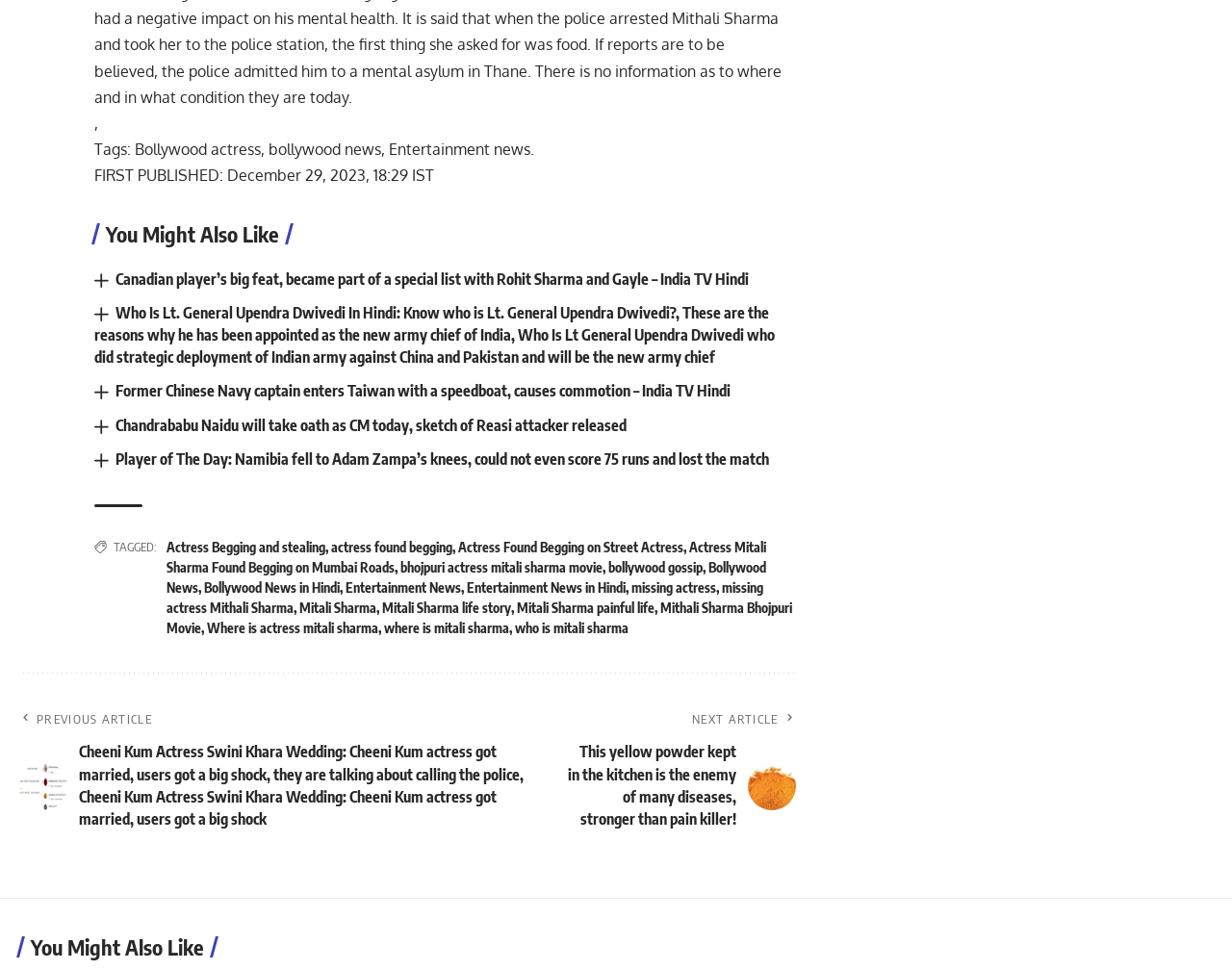Respond to the following question using a concise word or phrase: 
What is the date of the first published article?

December 29, 2023